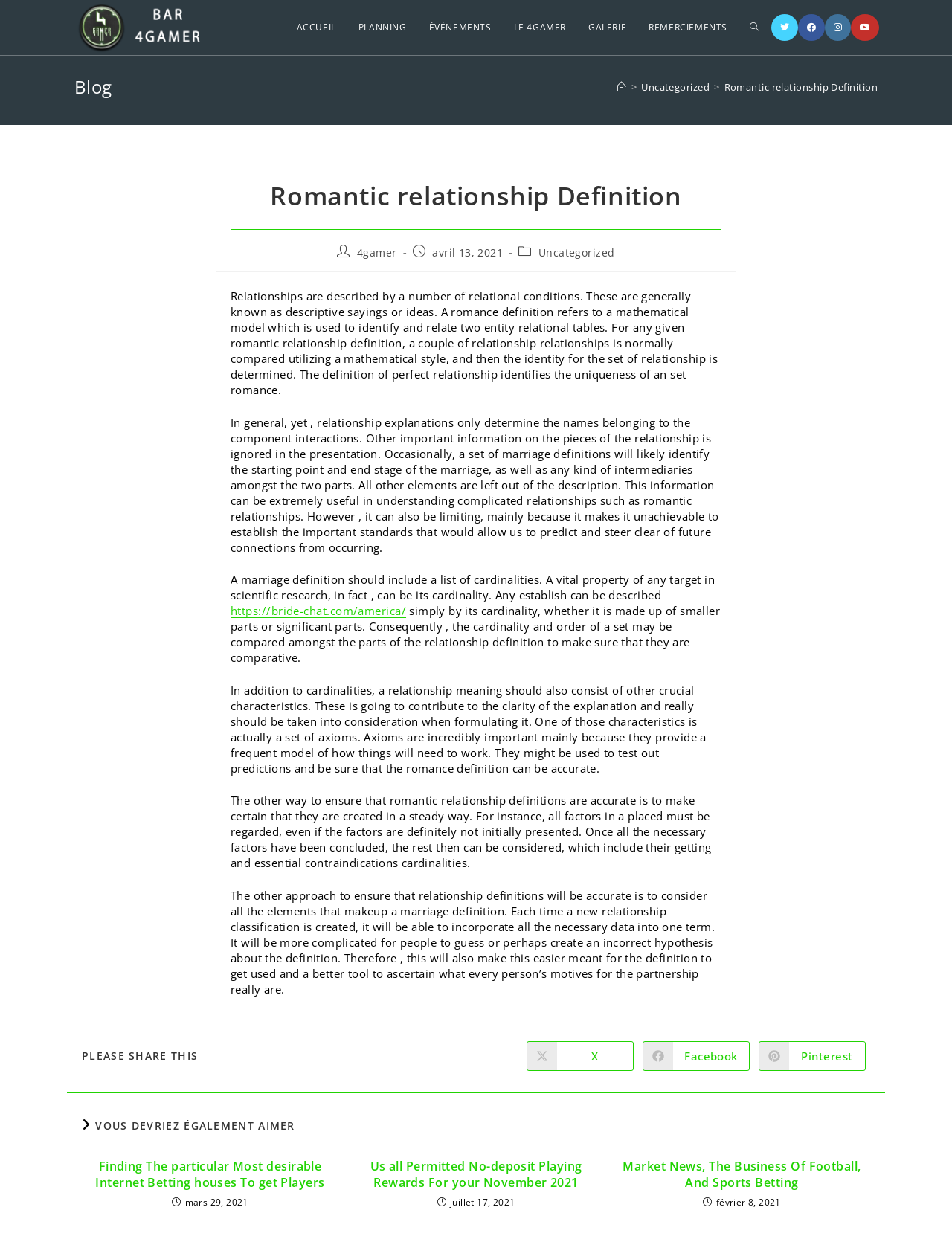Please identify the bounding box coordinates of the clickable element to fulfill the following instruction: "Click on the '4gamer' link in the article". The coordinates should be four float numbers between 0 and 1, i.e., [left, top, right, bottom].

[0.375, 0.198, 0.417, 0.21]